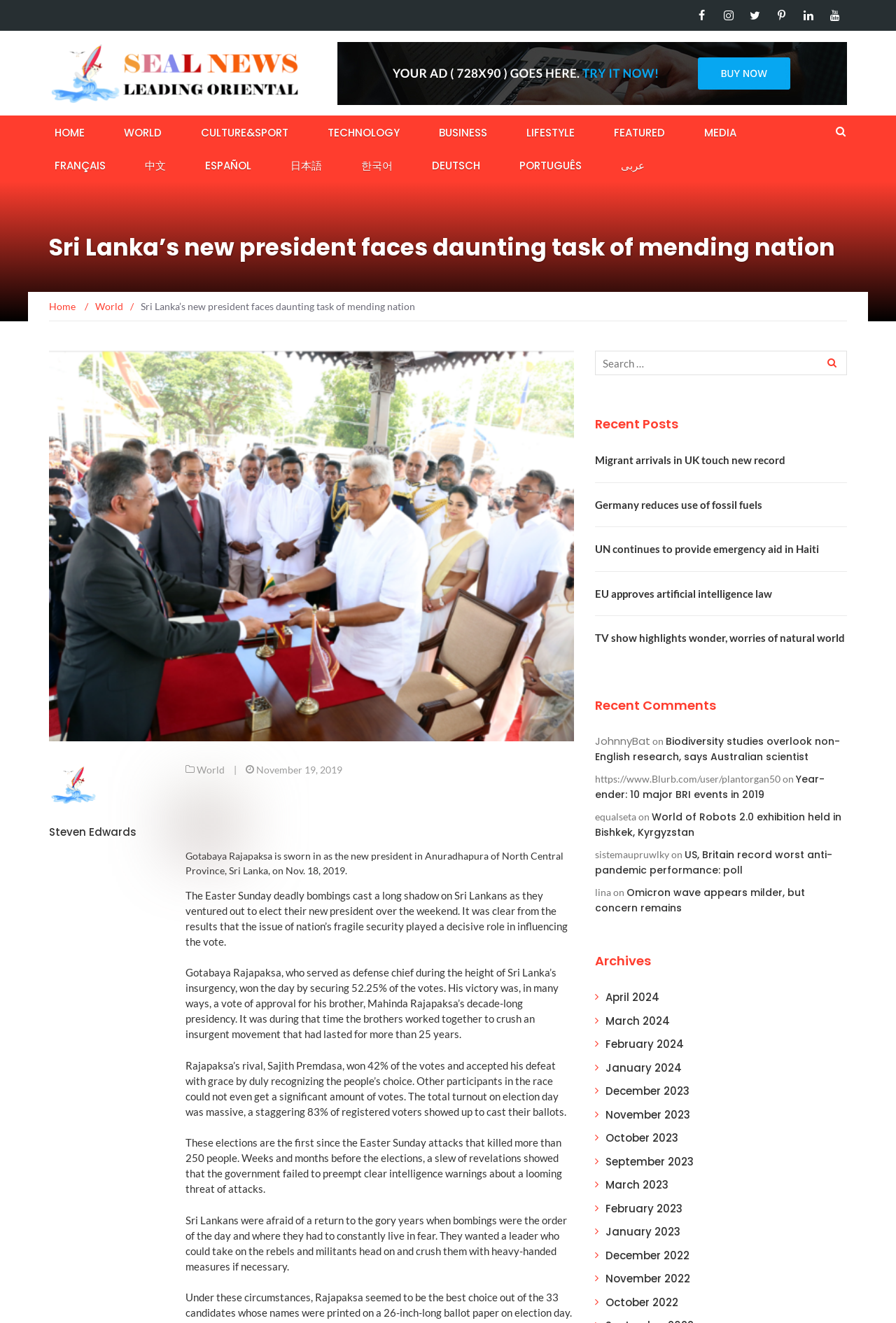Please identify the bounding box coordinates of the area I need to click to accomplish the following instruction: "Search for something".

[0.664, 0.265, 0.945, 0.286]